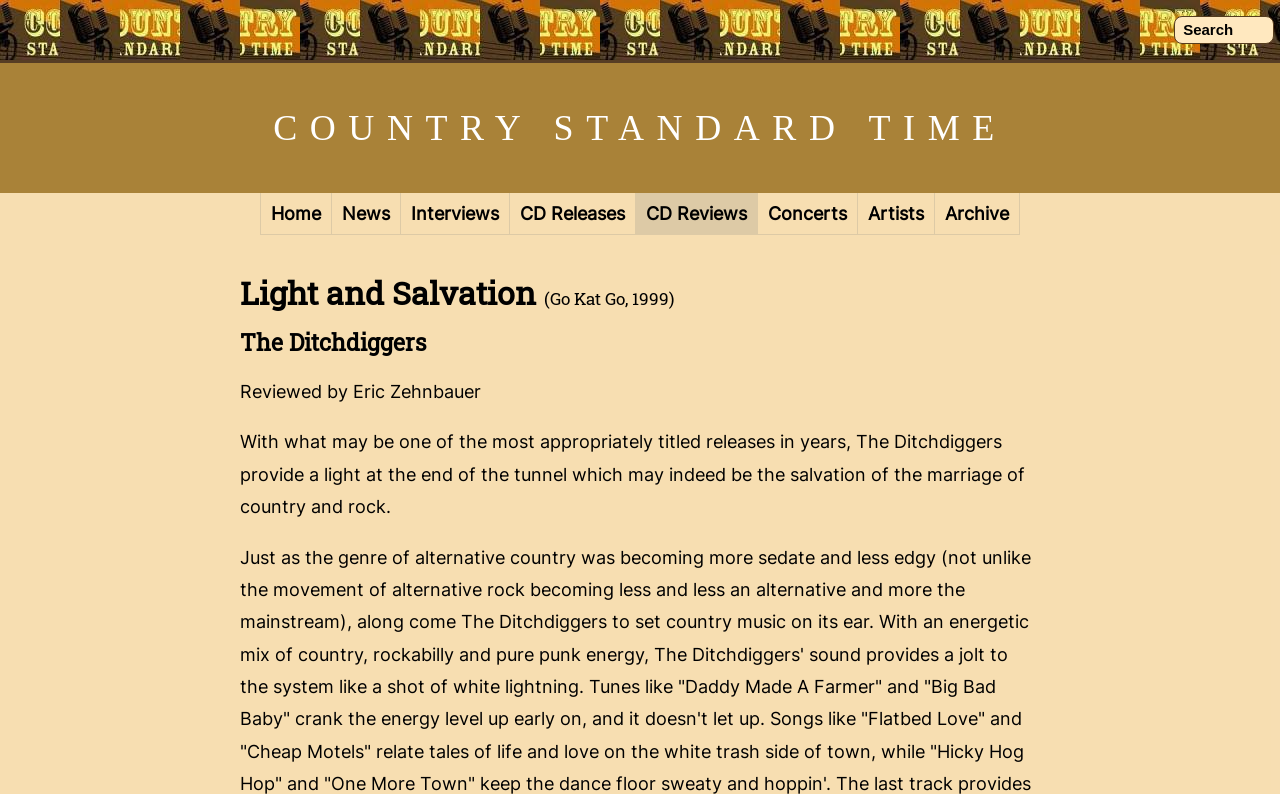Determine the bounding box coordinates of the clickable region to carry out the instruction: "Go to the early days page".

None